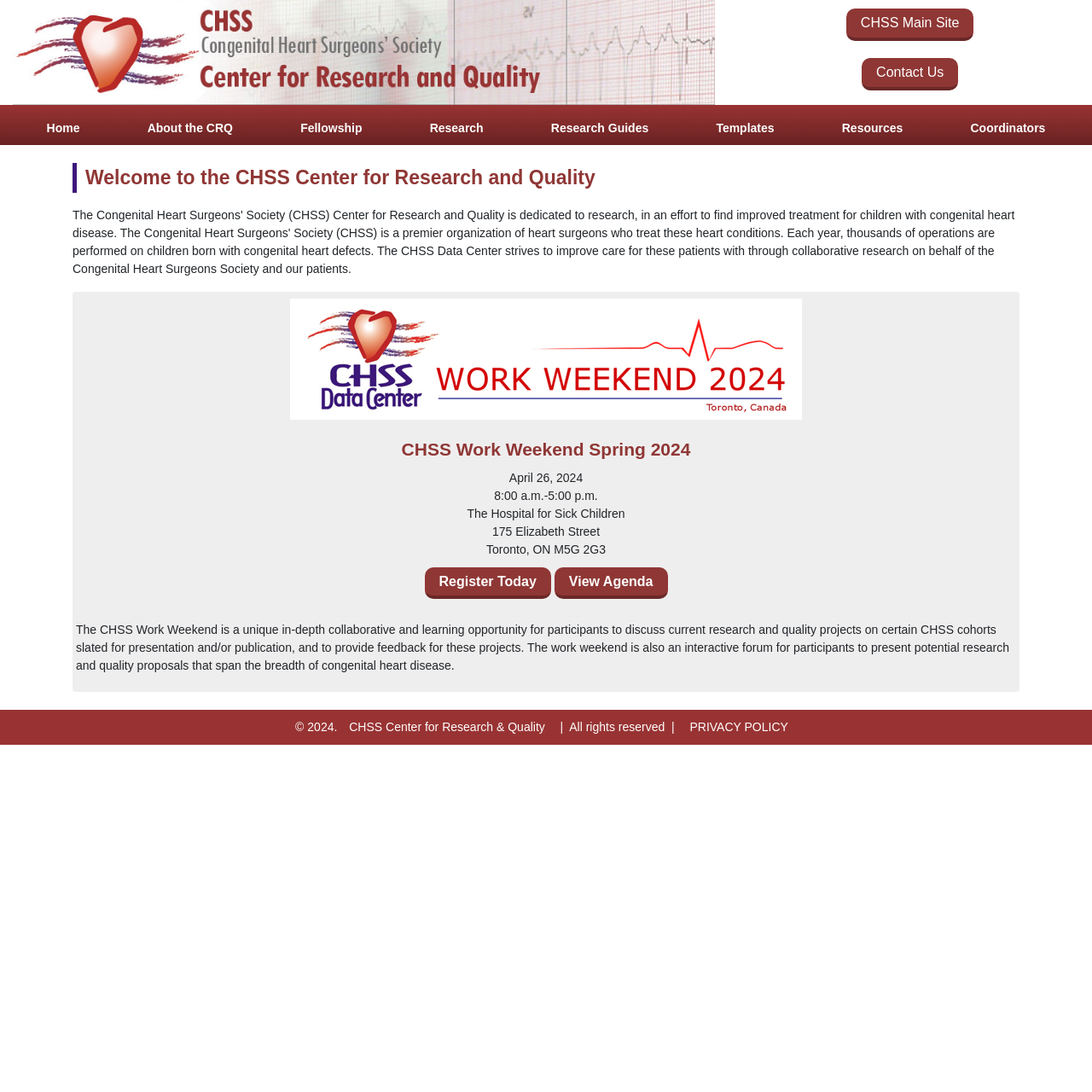Determine the bounding box coordinates of the target area to click to execute the following instruction: "Go to the CHSS Main Site."

[0.775, 0.008, 0.892, 0.037]